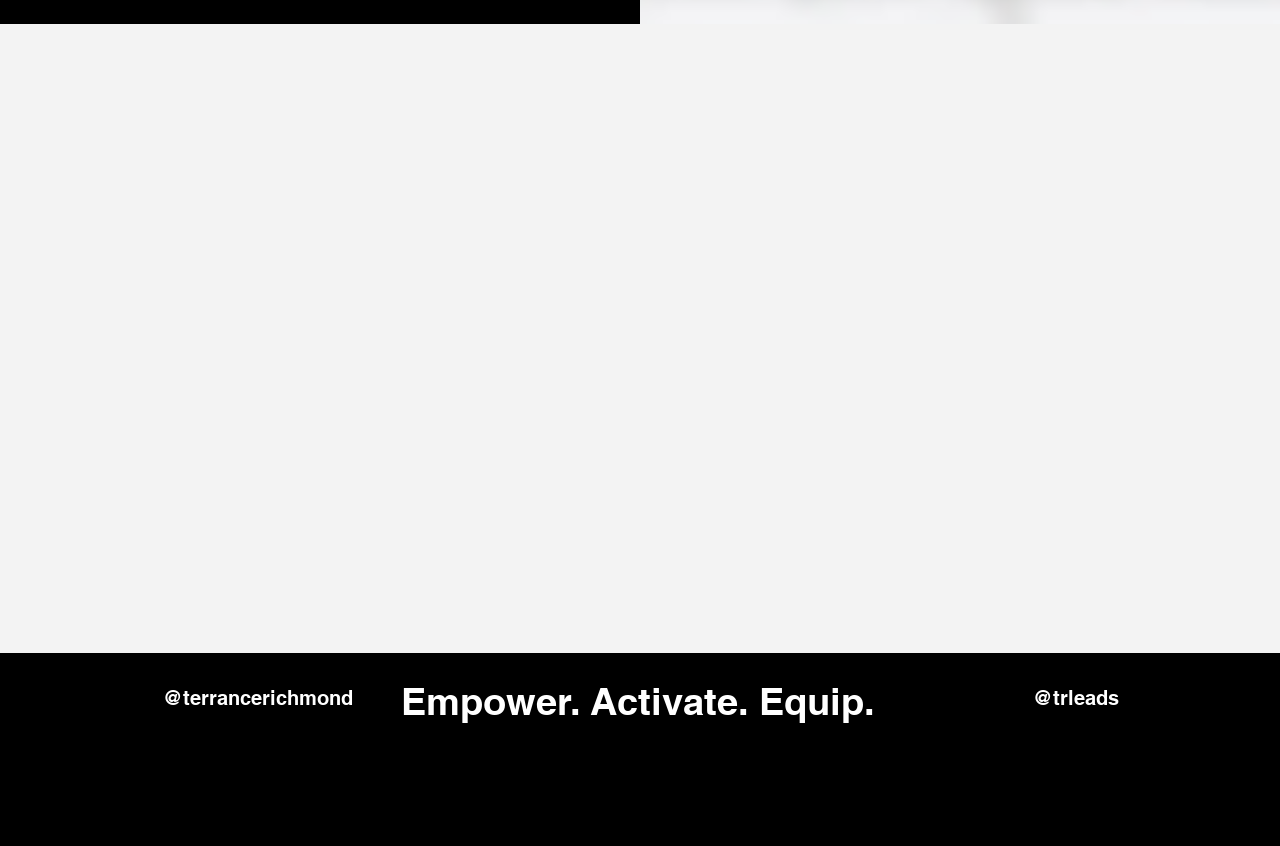Locate the bounding box coordinates for the element described below: "aria-label="YouTube"". The coordinates must be four float values between 0 and 1, formatted as [left, top, right, bottom].

[0.202, 0.846, 0.235, 0.895]